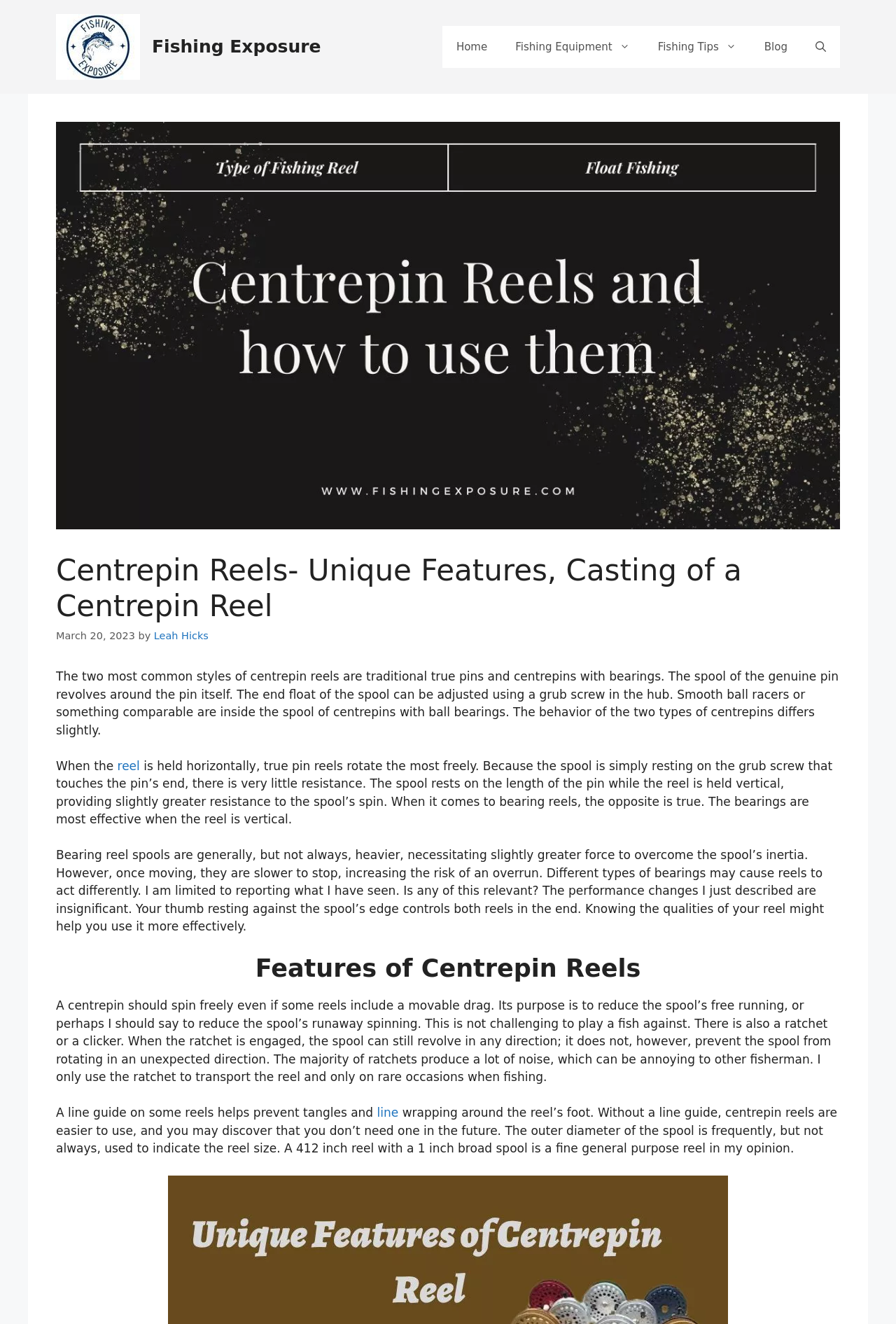Specify the bounding box coordinates of the area to click in order to follow the given instruction: "Click on the 'Fishing Equipment' link."

[0.56, 0.02, 0.718, 0.051]